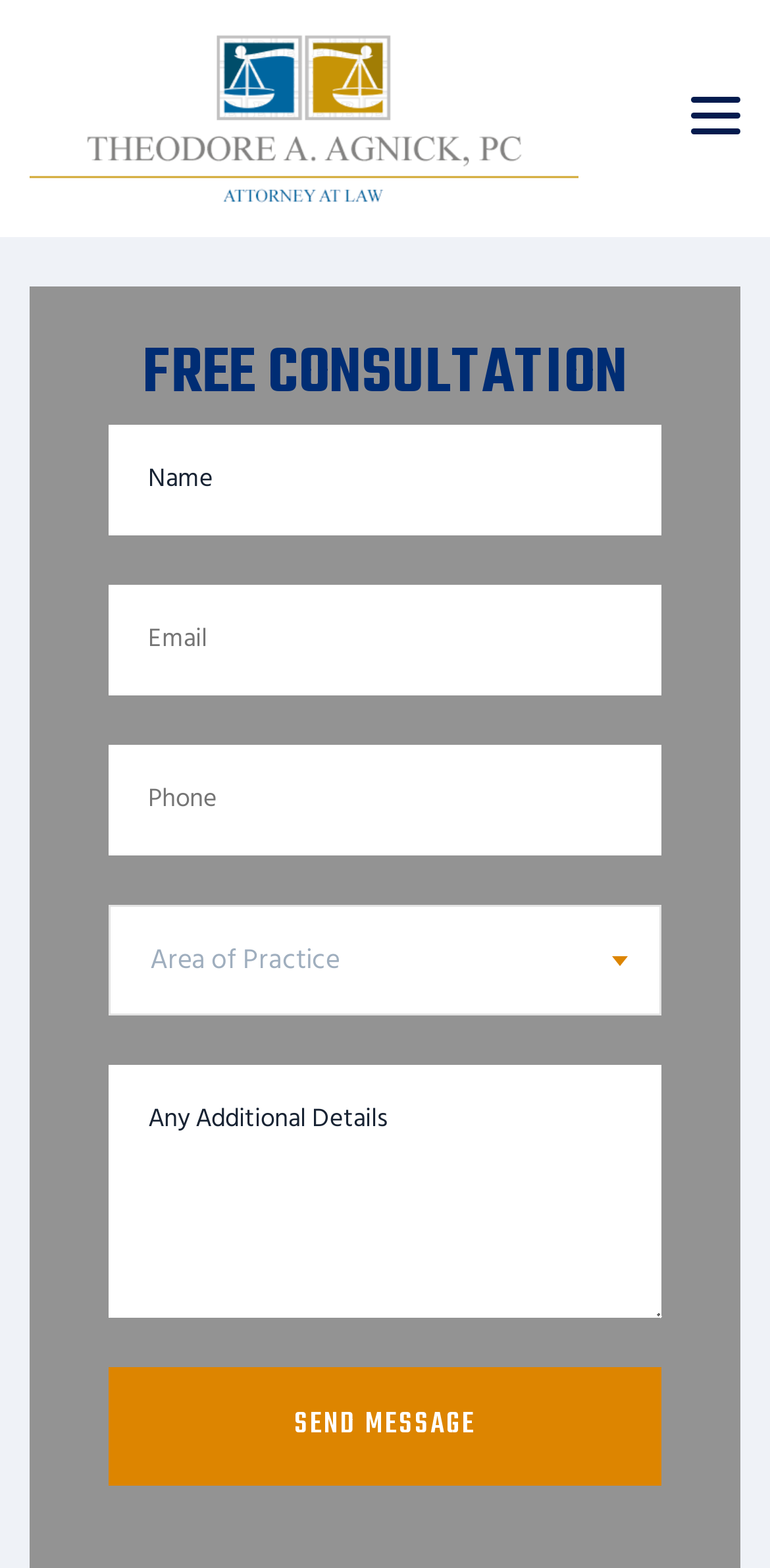Please identify the bounding box coordinates of where to click in order to follow the instruction: "Click the SEND MESSAGE button".

[0.141, 0.872, 0.859, 0.948]